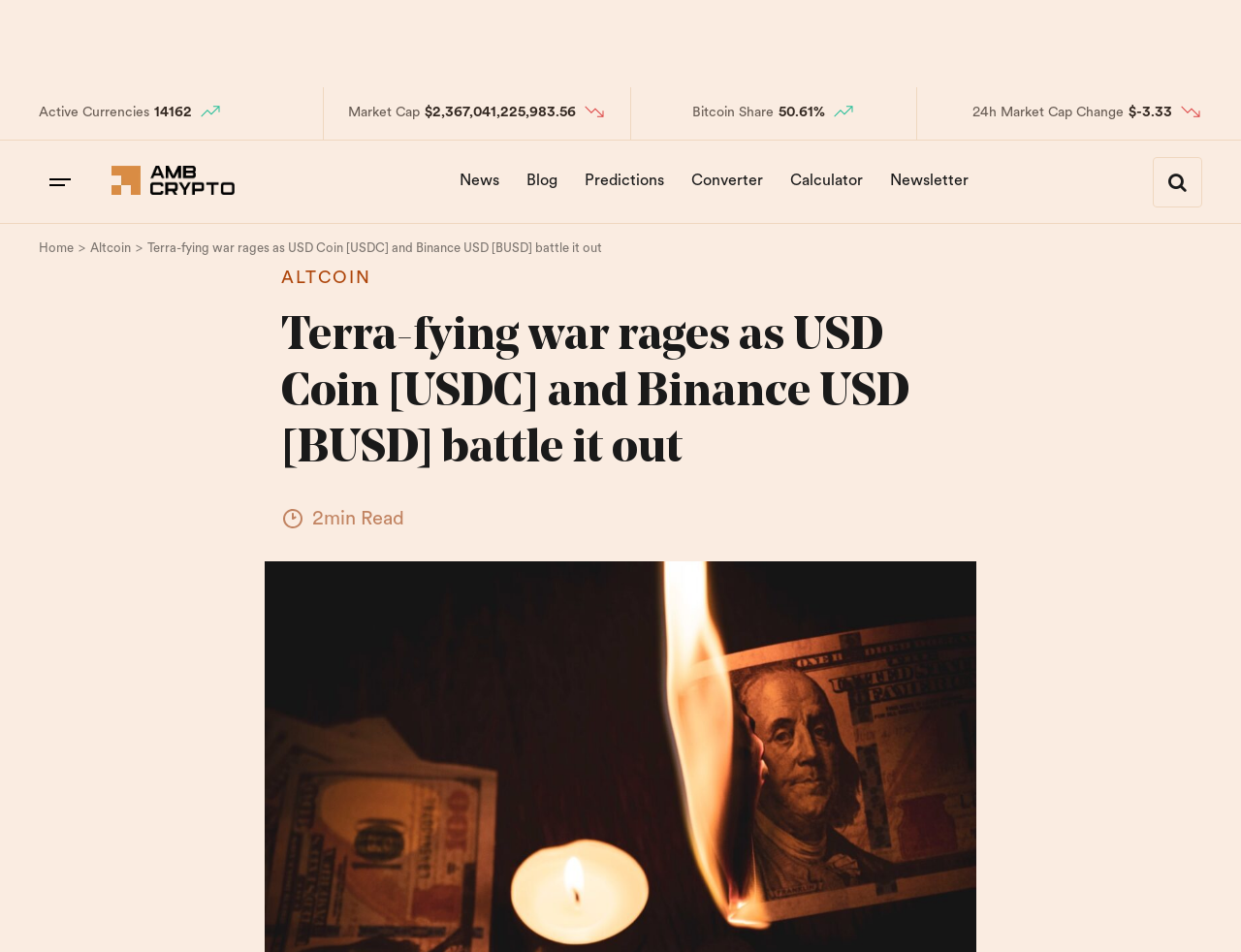Bounding box coordinates are specified in the format (top-left x, top-left y, bottom-right x, bottom-right y). All values are floating point numbers bounded between 0 and 1. Please provide the bounding box coordinate of the region this sentence describes: parent_node: AMBCrypto

[0.09, 0.188, 0.189, 0.209]